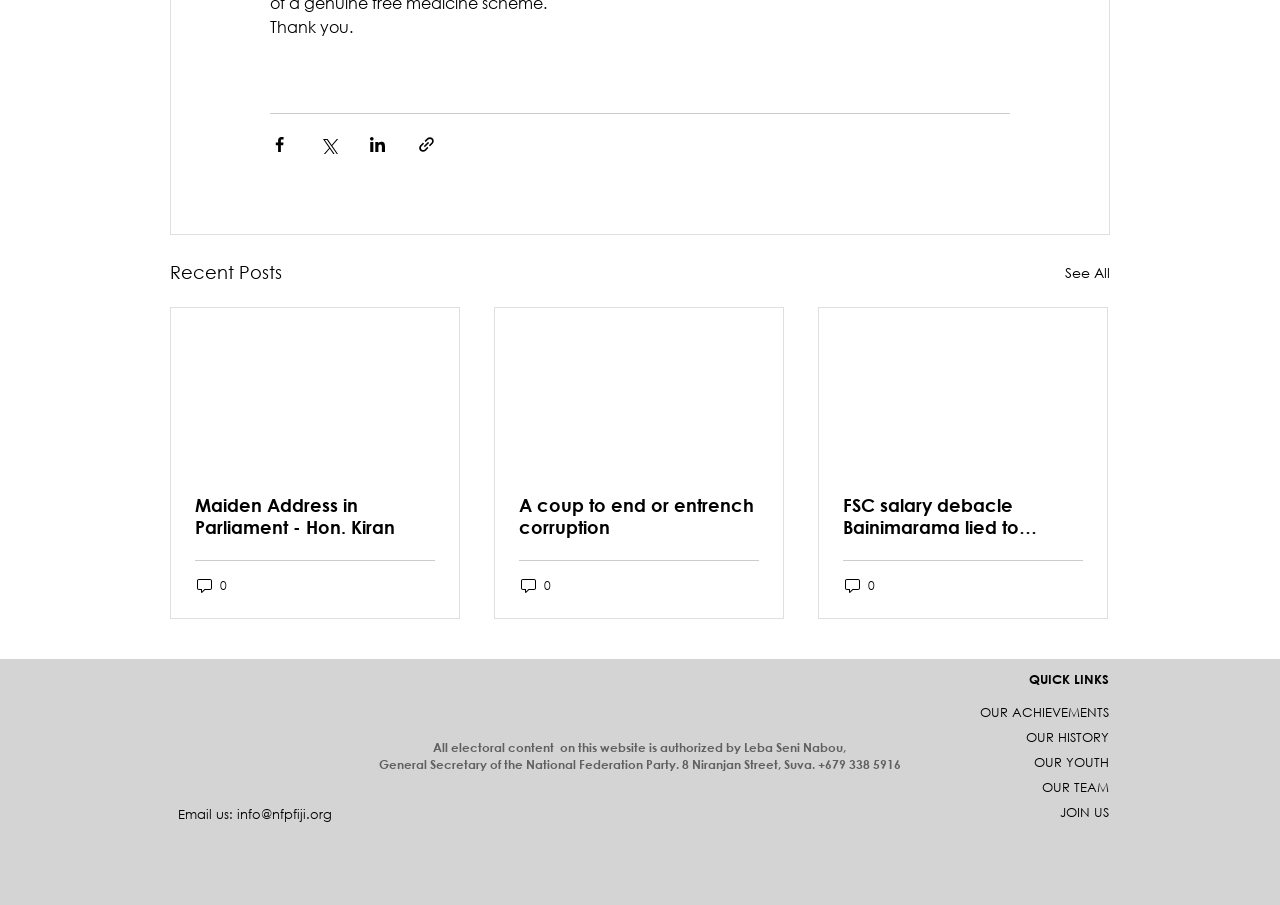Please specify the bounding box coordinates of the element that should be clicked to execute the given instruction: 'Subscribe to the magazine'. Ensure the coordinates are four float numbers between 0 and 1, expressed as [left, top, right, bottom].

None